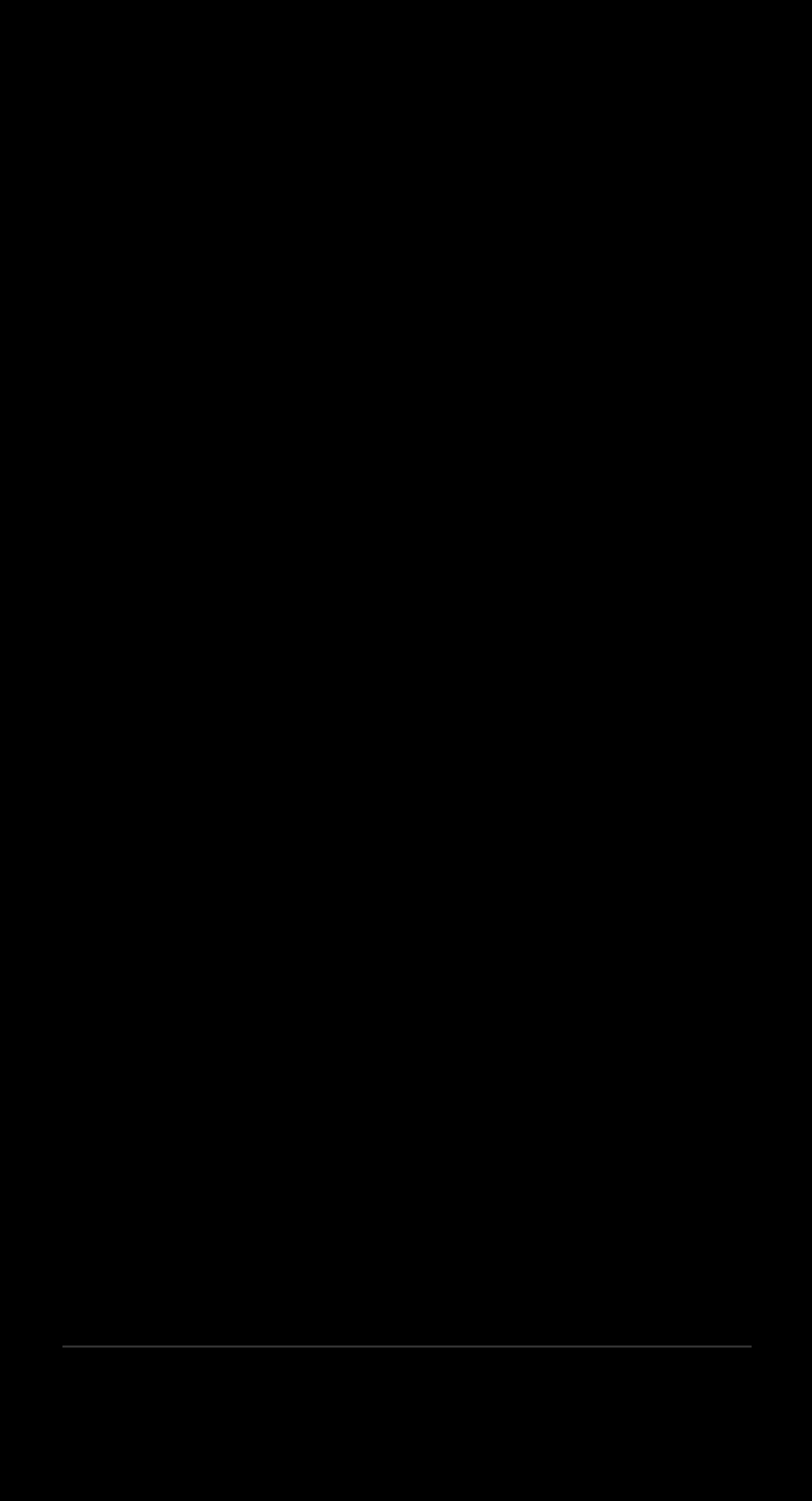Please find the bounding box for the UI component described as follows: "Blog".

[0.076, 0.617, 0.16, 0.645]